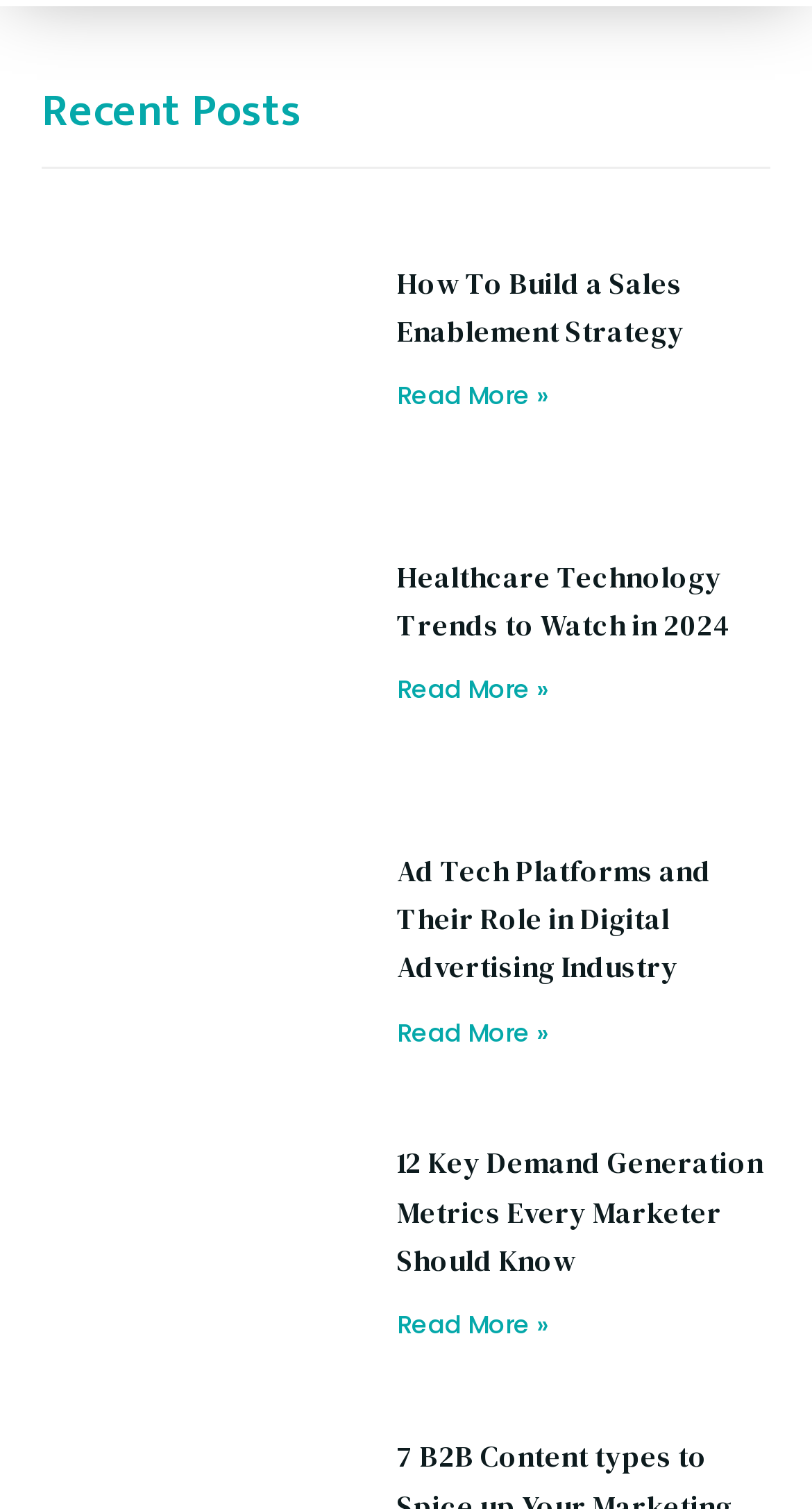Specify the bounding box coordinates of the area that needs to be clicked to achieve the following instruction: "Discover 12 Key Demand Generation Metrics Every Marketer Should Know".

[0.051, 0.756, 0.455, 0.942]